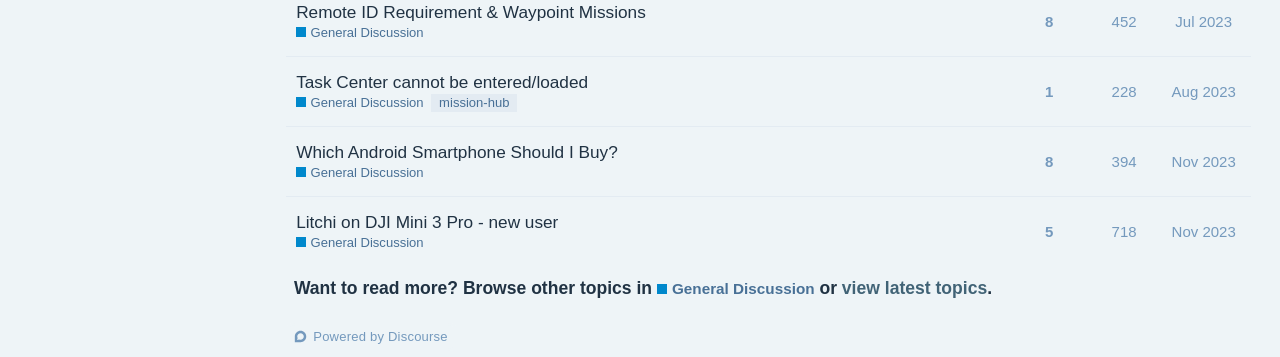Please find the bounding box for the UI component described as follows: "General Discussion".

[0.231, 0.263, 0.331, 0.314]